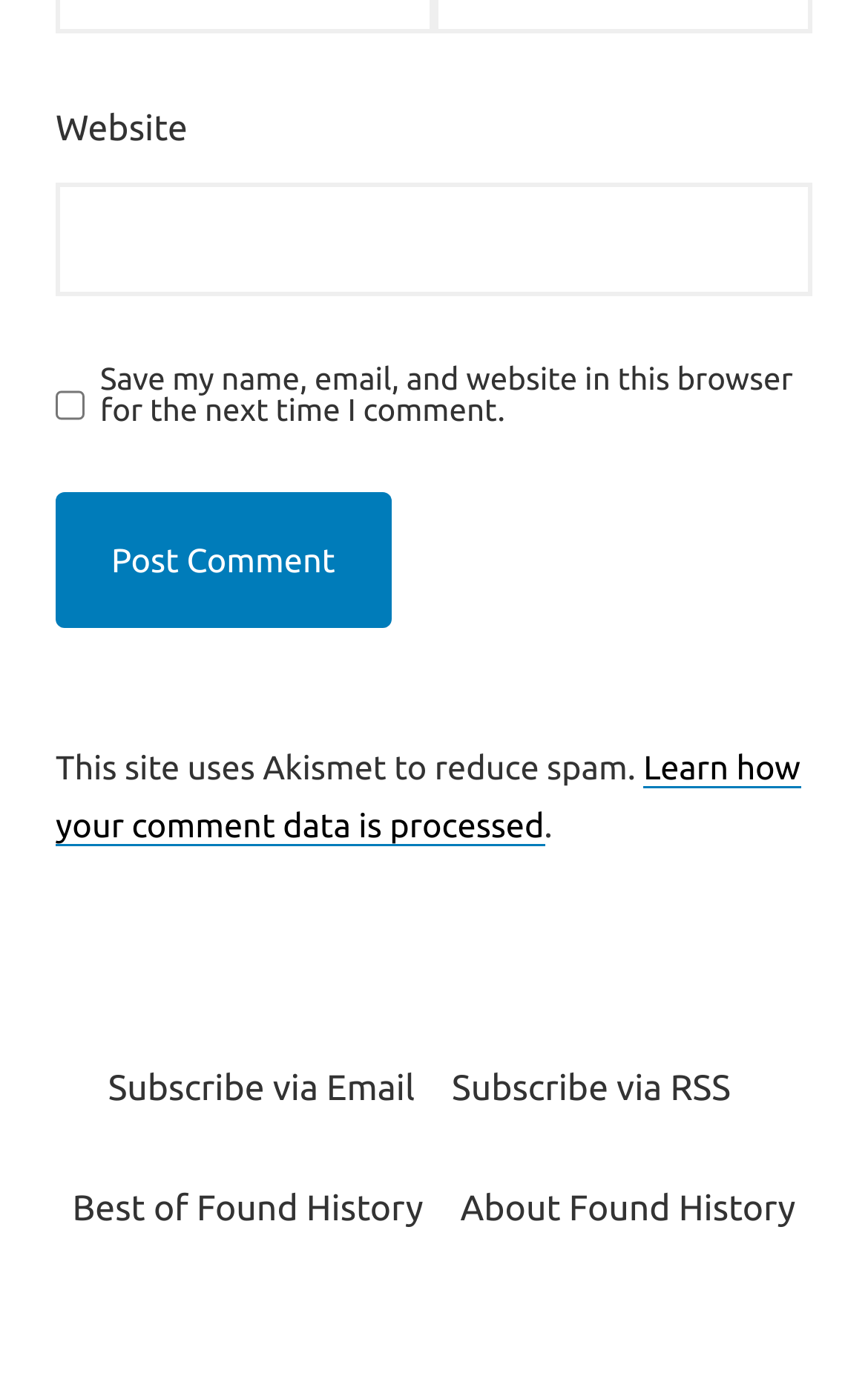Can you determine the bounding box coordinates of the area that needs to be clicked to fulfill the following instruction: "Learn how your comment data is processed"?

[0.064, 0.537, 0.922, 0.606]